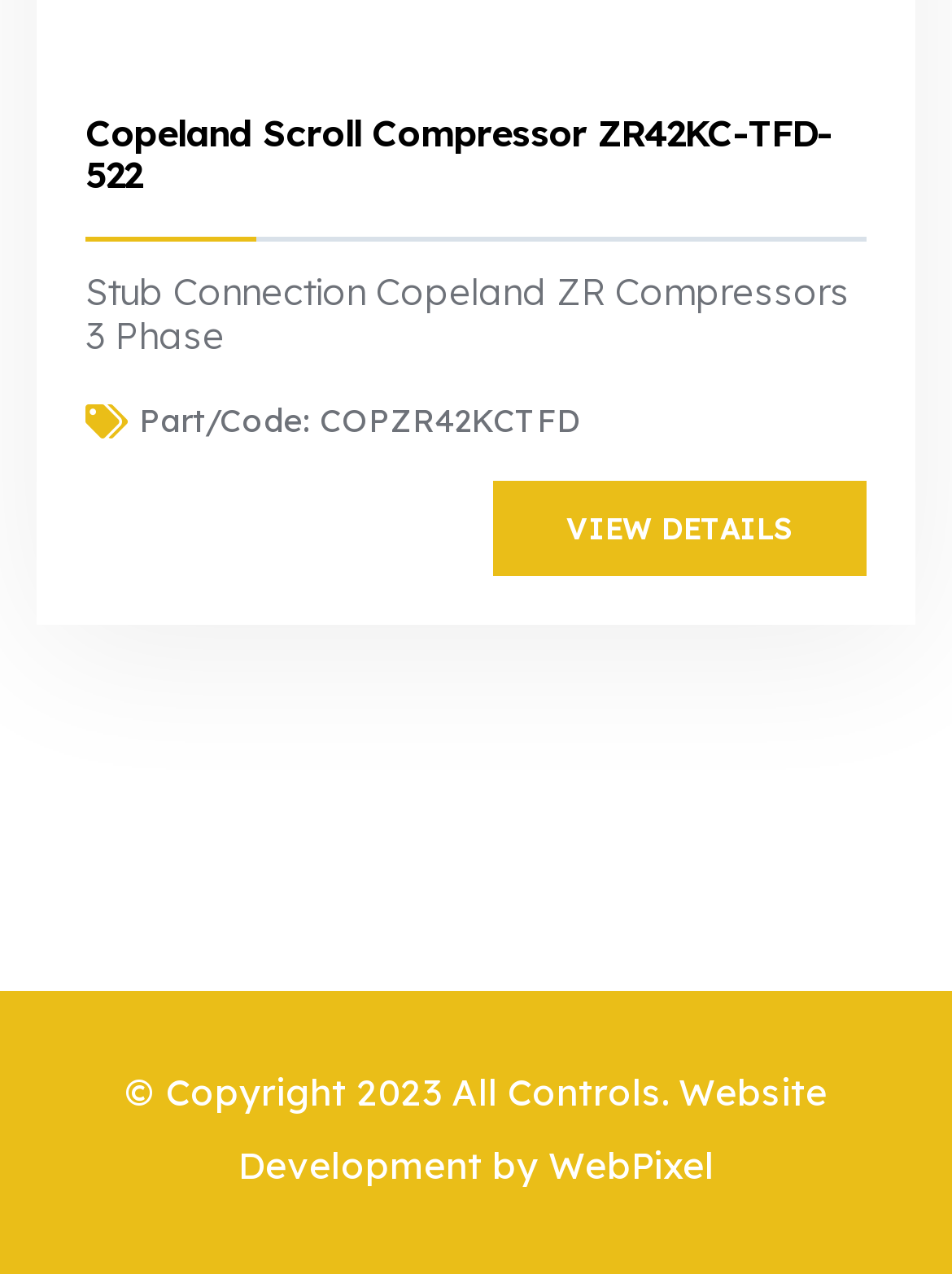Look at the image and give a detailed response to the following question: What is the phase of the compressor?

The phase of the compressor can be found in the static text element 'Stub Connection Copeland ZR Compressors 3 Phase' which is located below the heading 'Copeland Scroll Compressor ZR42KC-TFD-522'.